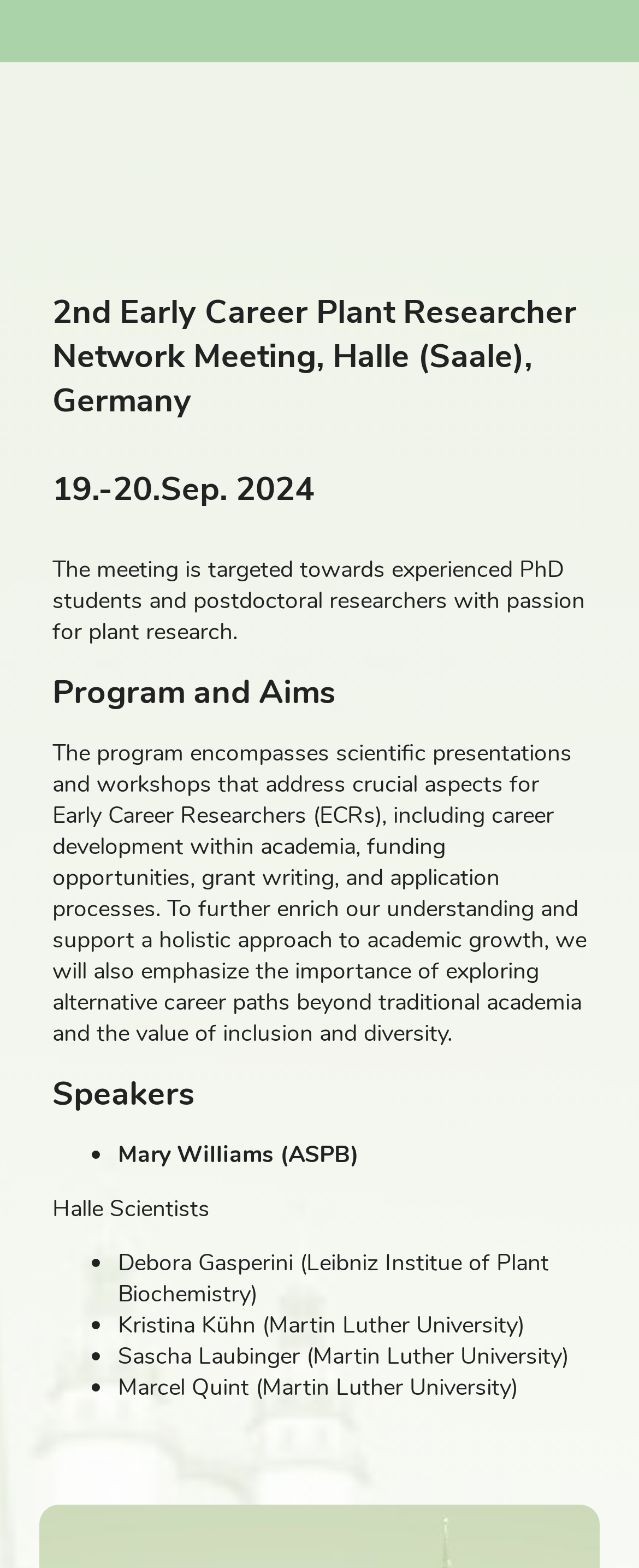Write an elaborate caption that captures the essence of the webpage.

The webpage appears to be an event page for the 2nd Early Career Plant Researcher Network Meeting, taking place in Halle (Saale), Germany on September 19-20, 2024. 

At the top of the page, there is a heading that displays the title of the event. Below this heading, there is a brief description of the meeting, stating that it is targeted towards experienced PhD students and postdoctoral researchers with a passion for plant research.

Further down, there is a section titled "Program and Aims", which provides a detailed description of the event's program. This section explains that the meeting will feature scientific presentations and workshops focused on career development, funding opportunities, and grant writing, as well as exploring alternative career paths and the importance of inclusion and diversity.

Below the "Program and Aims" section, there is a "Speakers" section, which lists several speakers, including Mary Williams from ASPB, Debora Gasperini from Leibniz Institute of Plant Biochemistry, Kristina Kühn from Martin Luther University, Sascha Laubinger, and Marcel Quint from Martin Luther University. Each speaker's name is preceded by a bullet point.

On the right side of the page, there is an image, and below it, a security check section with a text box and a button labeled "Einreichen" (which means "Submit" in German).